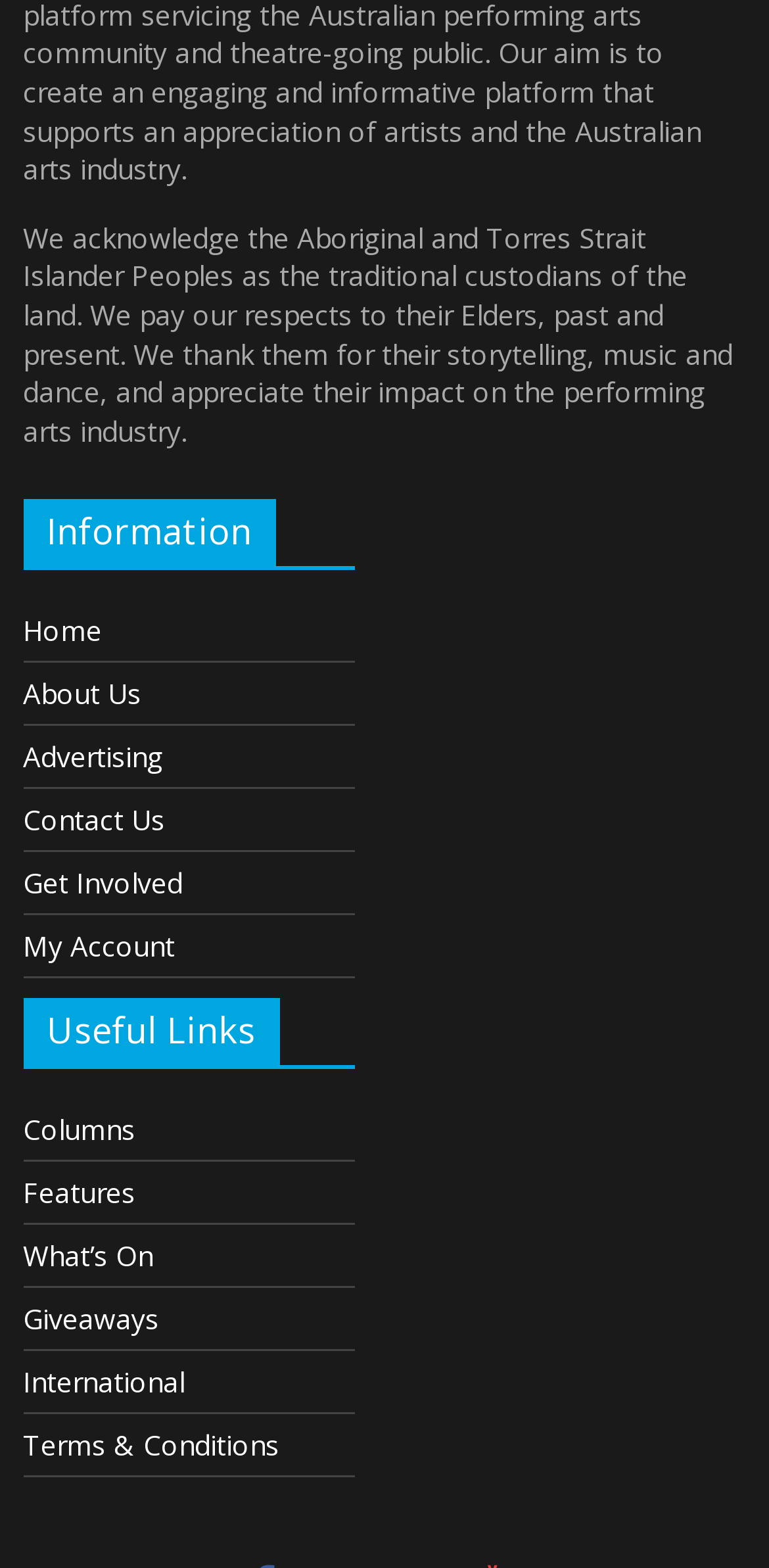What is the first link under 'Information'?
Examine the webpage screenshot and provide an in-depth answer to the question.

The first link under the 'Information' section is 'Home', which is located at the top of the section.